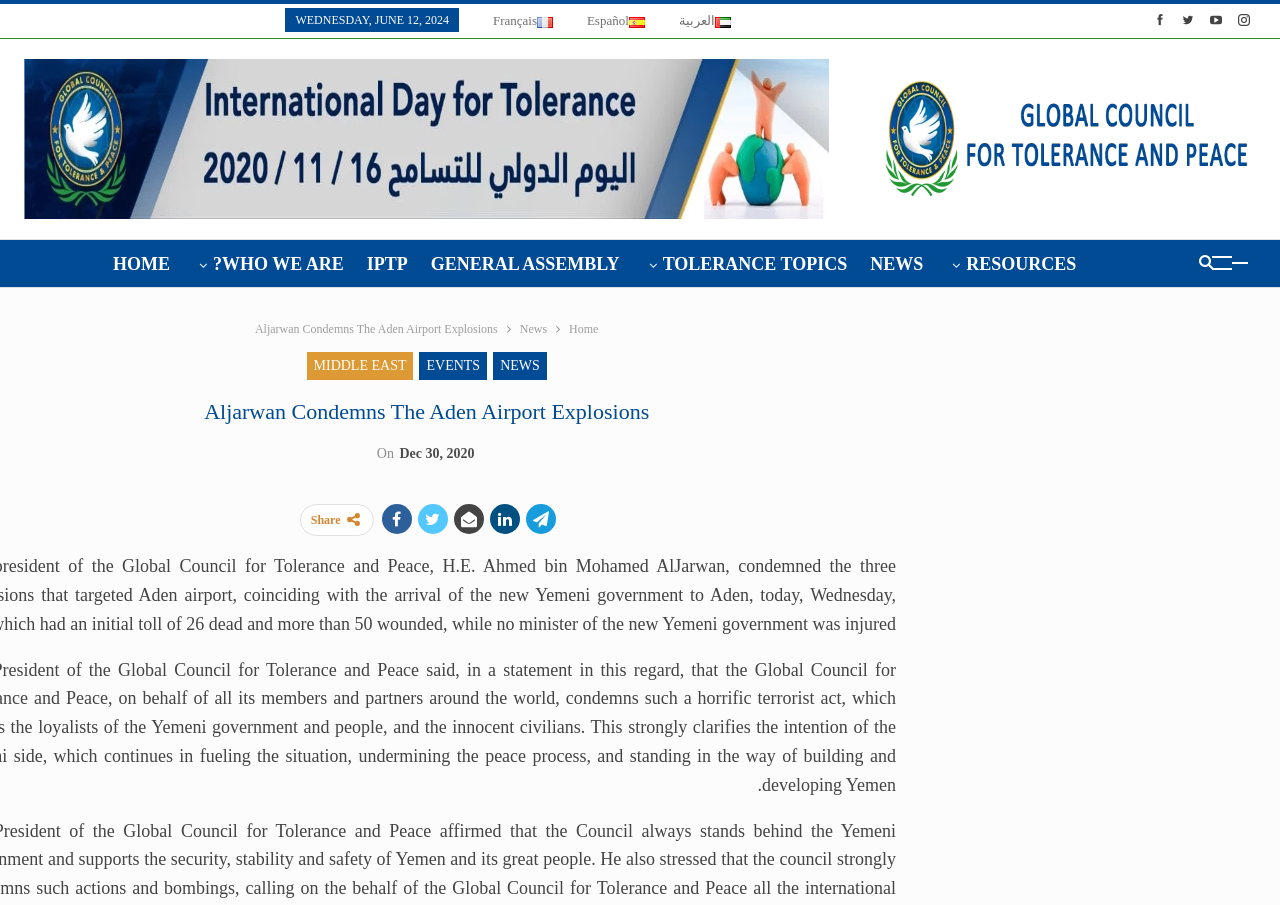Identify the bounding box coordinates of the specific part of the webpage to click to complete this instruction: "Click the 'JOIN US' link".

[0.324, 0.318, 0.393, 0.371]